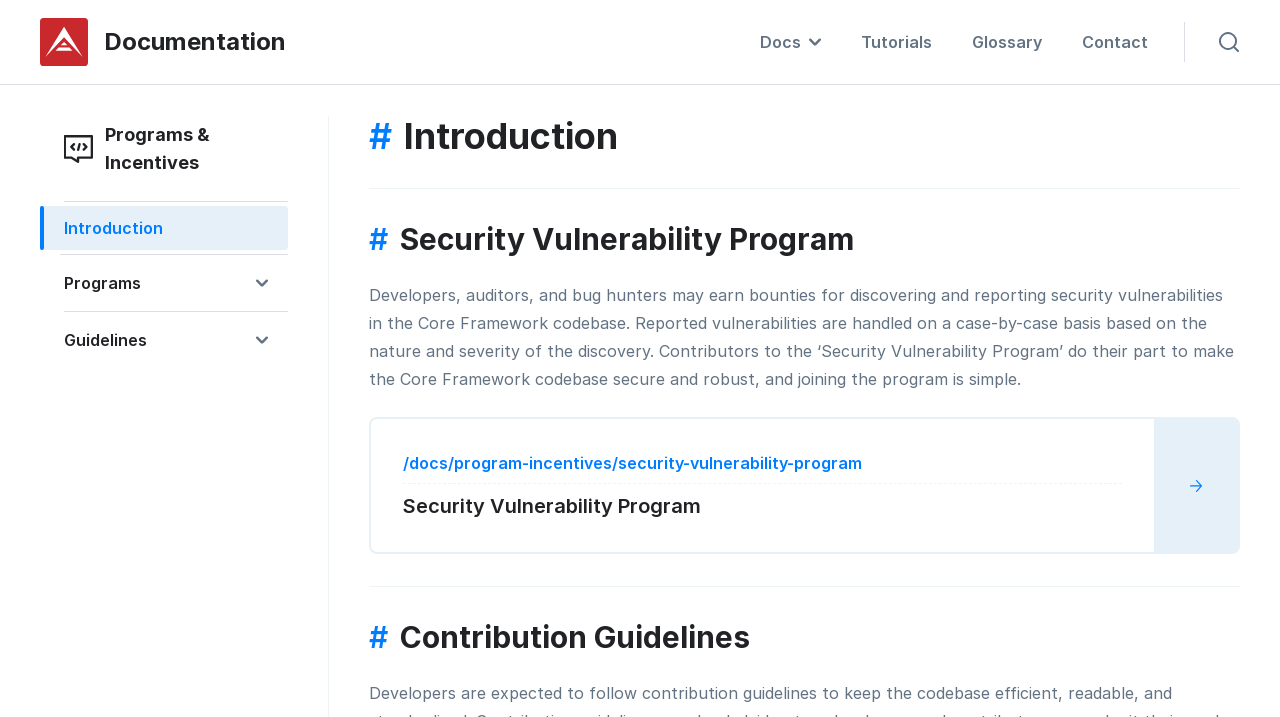Can you identify the bounding box coordinates of the clickable region needed to carry out this instruction: 'Click on the 'Introduction' link'? The coordinates should be four float numbers within the range of 0 to 1, stated as [left, top, right, bottom].

[0.05, 0.287, 0.231, 0.349]